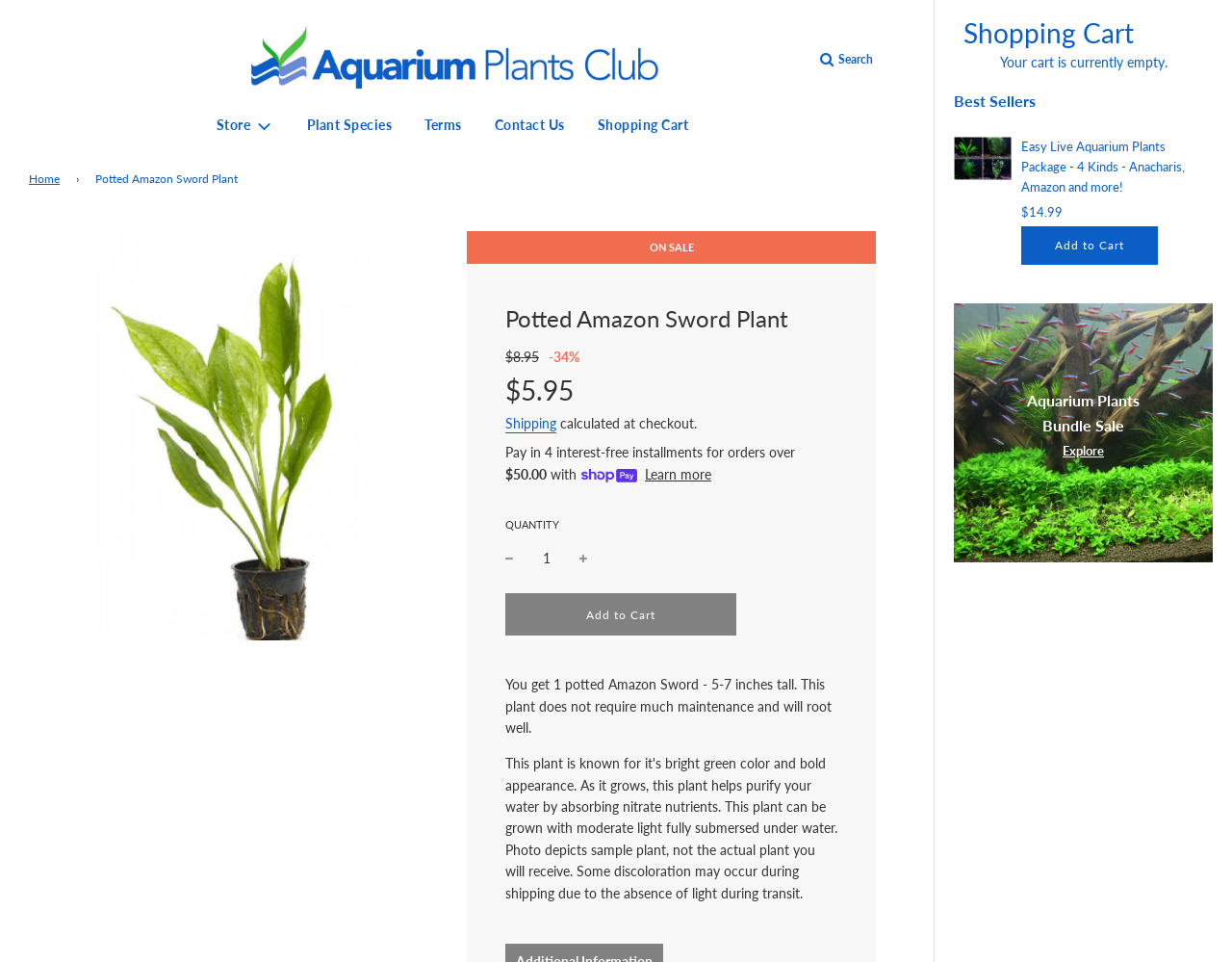Provide the bounding box coordinates for the UI element that is described as: "Log in".

None